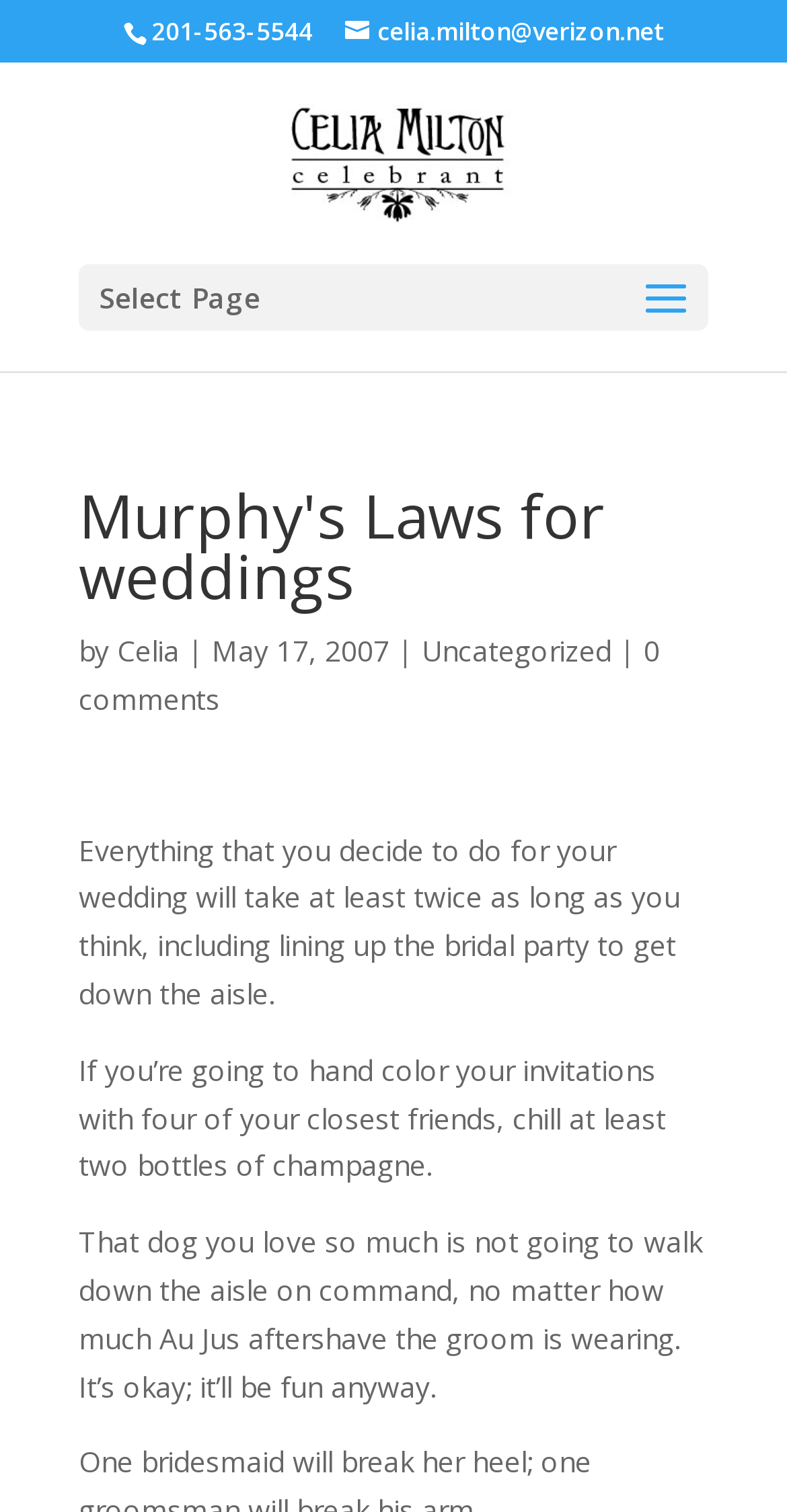Please identify the primary heading on the webpage and return its text.

Murphy's Laws for weddings